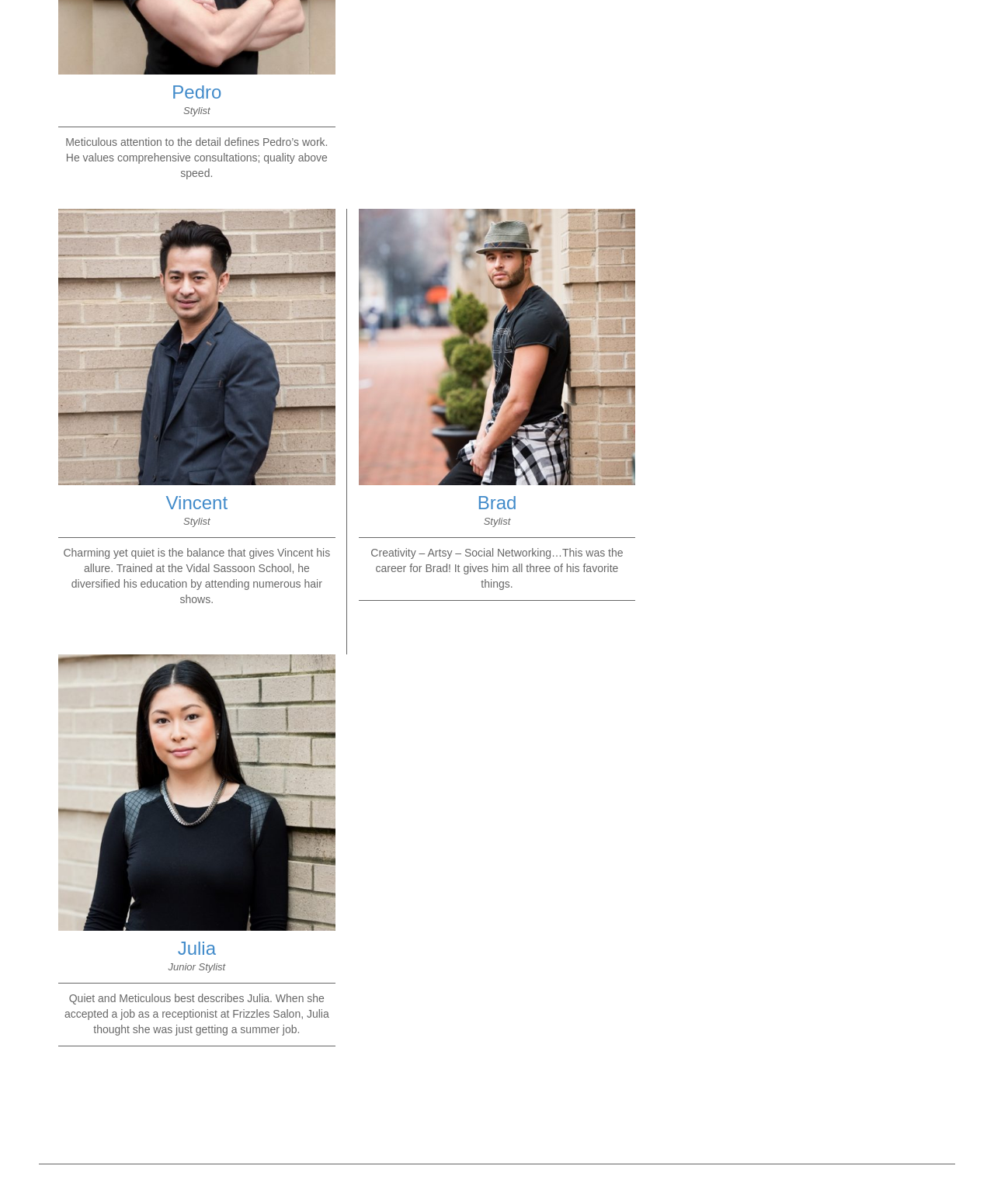Based on what you see in the screenshot, provide a thorough answer to this question: How many stylists are listed on this webpage?

The webpage lists four stylists: Pedro, Vincent, Brad, and Julia. Each of them has a heading element with their name, followed by a static text element describing their profession and a brief description.